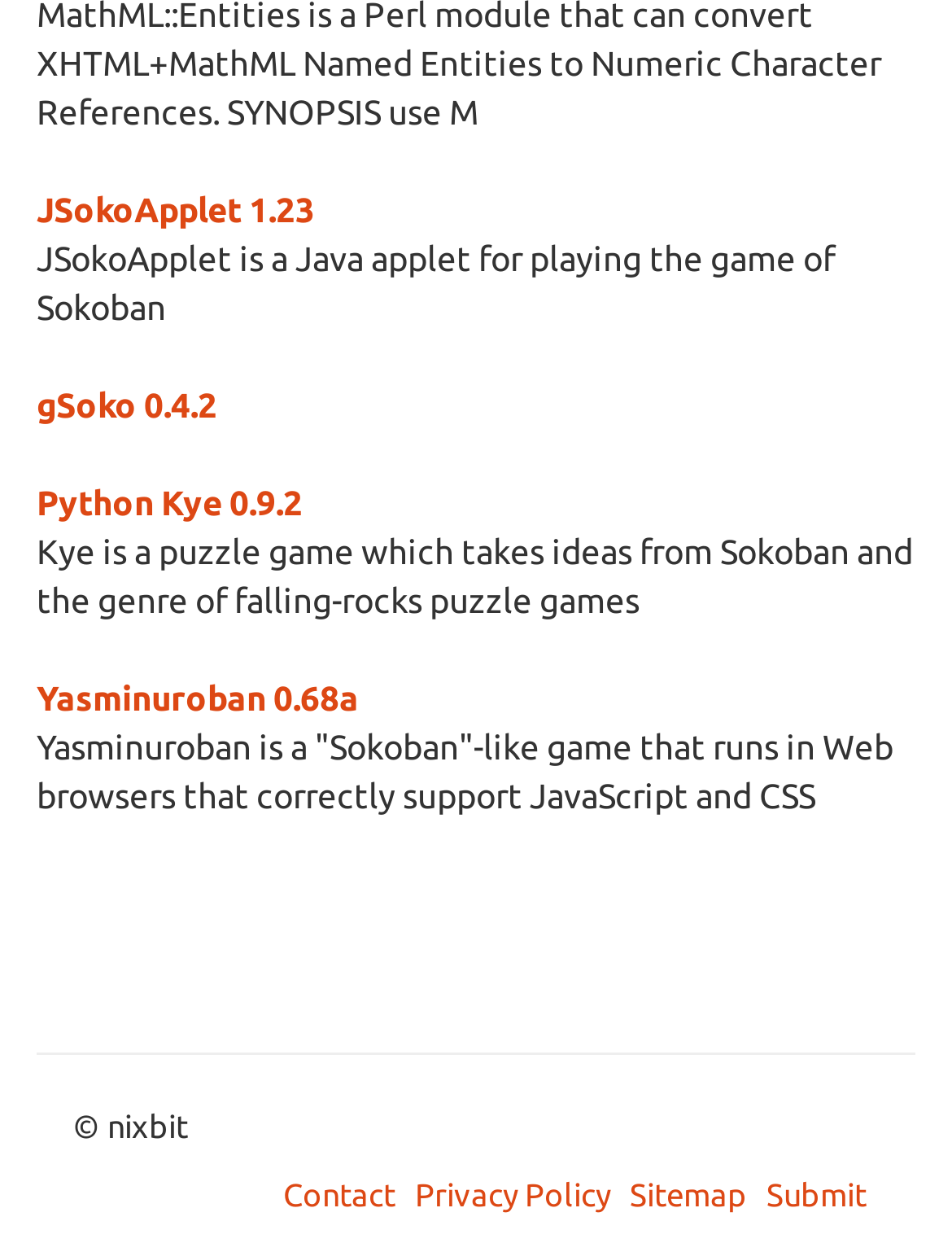Please predict the bounding box coordinates of the element's region where a click is necessary to complete the following instruction: "check Yasminuroban 0.68a". The coordinates should be represented by four float numbers between 0 and 1, i.e., [left, top, right, bottom].

[0.038, 0.545, 0.377, 0.577]